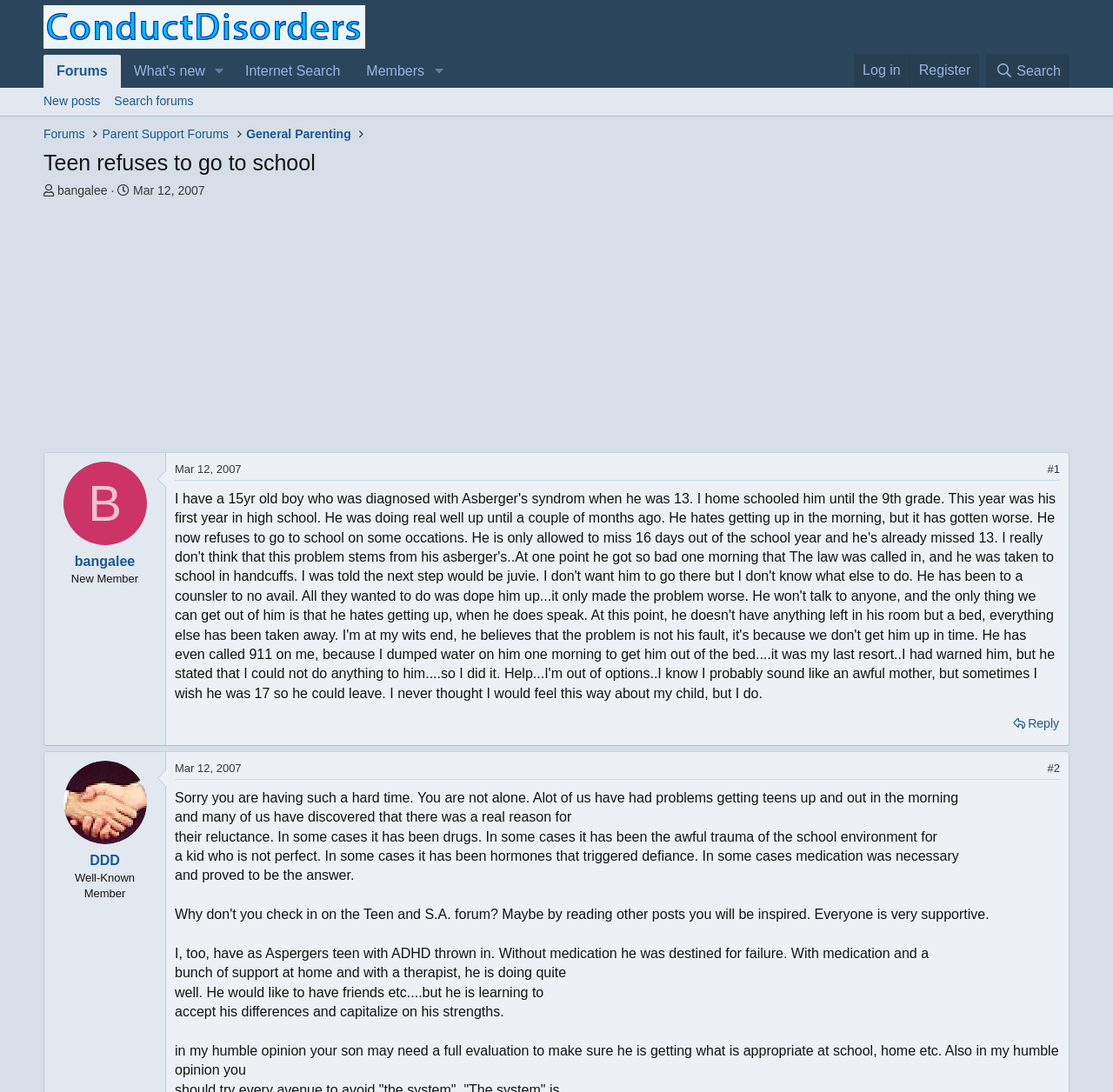What is the name of the thread starter?
Give a comprehensive and detailed explanation for the question.

I found the thread starter's name by looking at the link with the text 'bangalee' which is located below the 'Thread starter' static text.